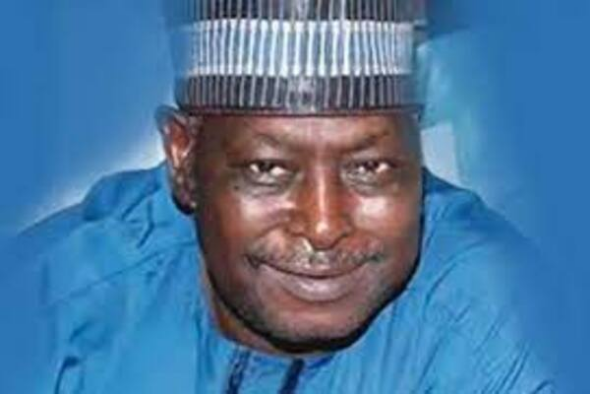Provide a comprehensive description of the image.

The image features Babachir Lawal, a prominent Nigerian politician and former Secretary to the Government of the Federation. He is depicted smiling directly at the camera, dressed in a traditional blue outfit complemented by a distinctive cap, known as a “feddy” or “baba” hat. The backdrop is a soft blue, enhancing his features and the overall visual warmth of the portrait. This image accompanies a discussion about Lawal's recent statements regarding the political landscape in Nigeria, particularly pertaining to the Labour Party and its candidate, Peter Obi, as well as his reactions to remarks made by Kaduna State Governor, Nasir El-Rufai.